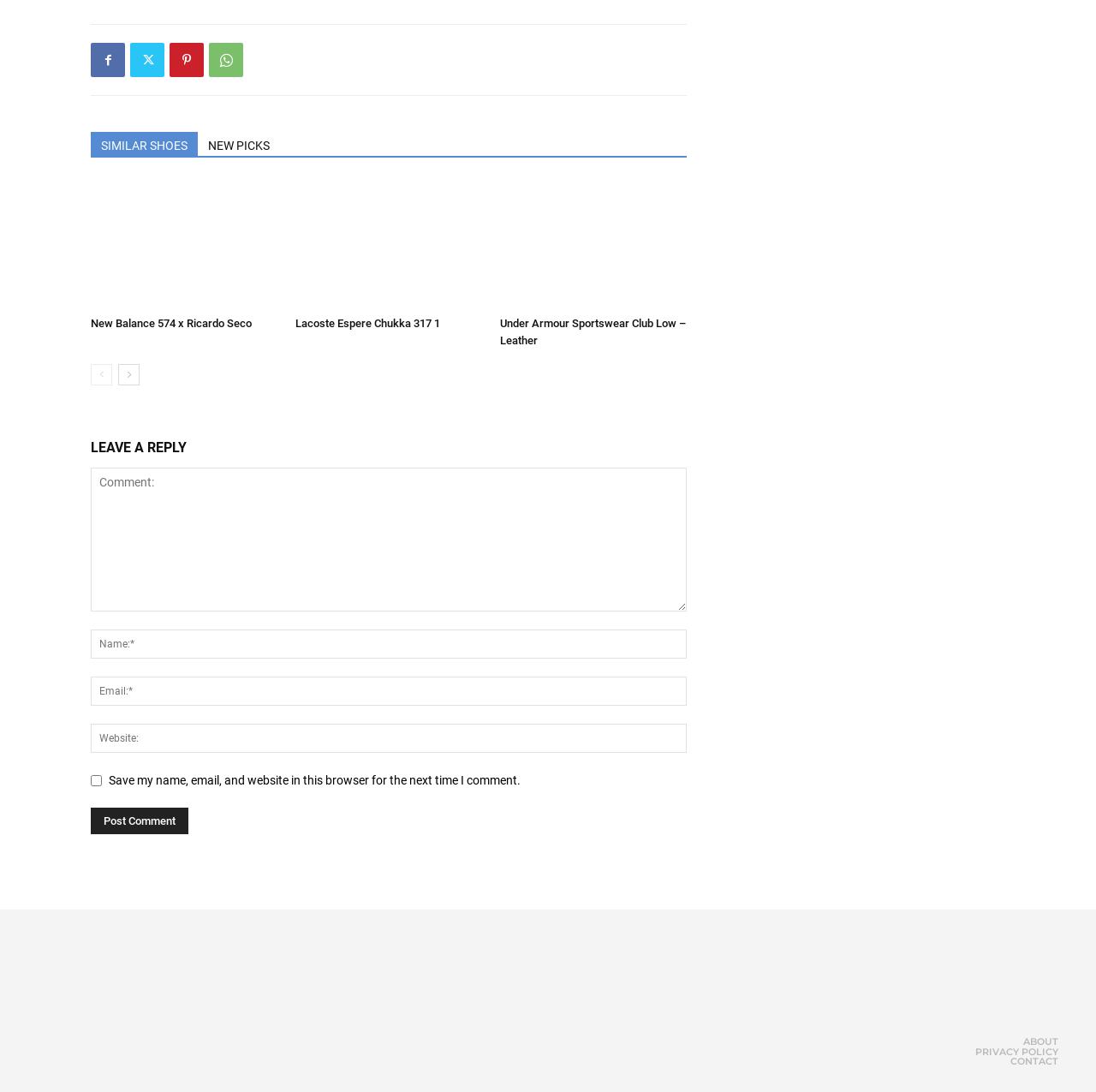Please specify the coordinates of the bounding box for the element that should be clicked to carry out this instruction: "Click on the 'ABOUT' link". The coordinates must be four float numbers between 0 and 1, formatted as [left, top, right, bottom].

[0.934, 0.949, 0.966, 0.958]